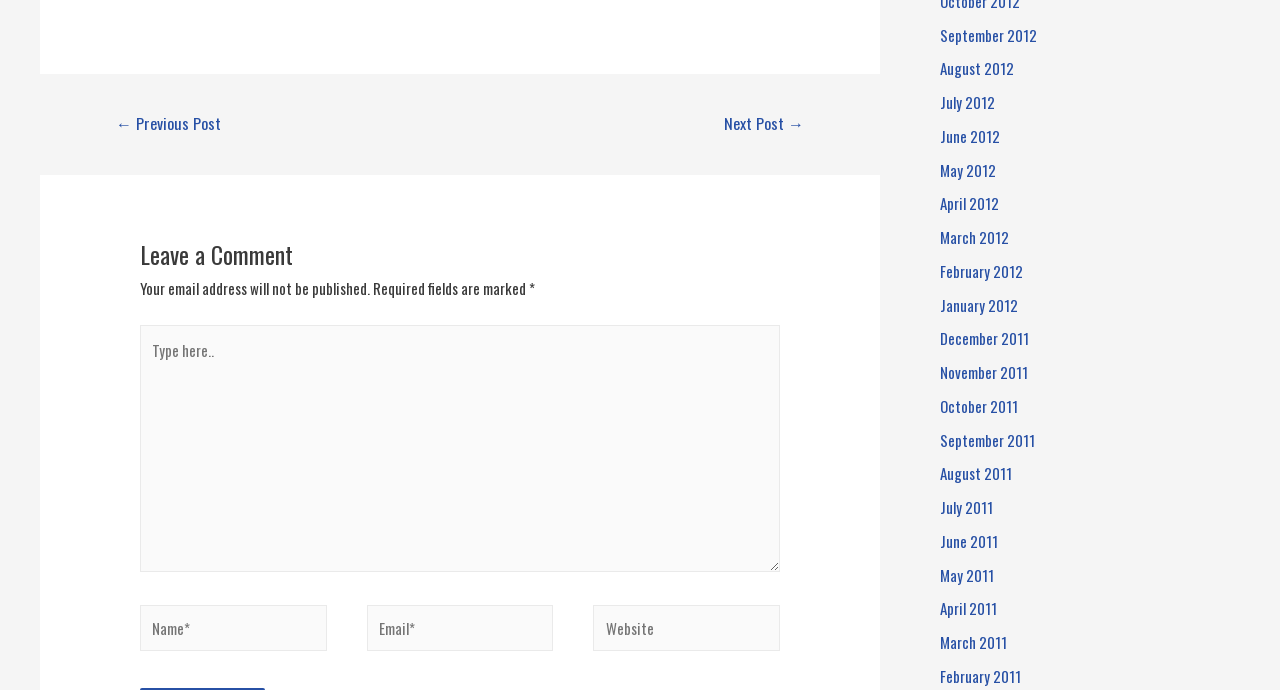Please find the bounding box coordinates of the element that you should click to achieve the following instruction: "Click on the 'Gaming' link". The coordinates should be presented as four float numbers between 0 and 1: [left, top, right, bottom].

None